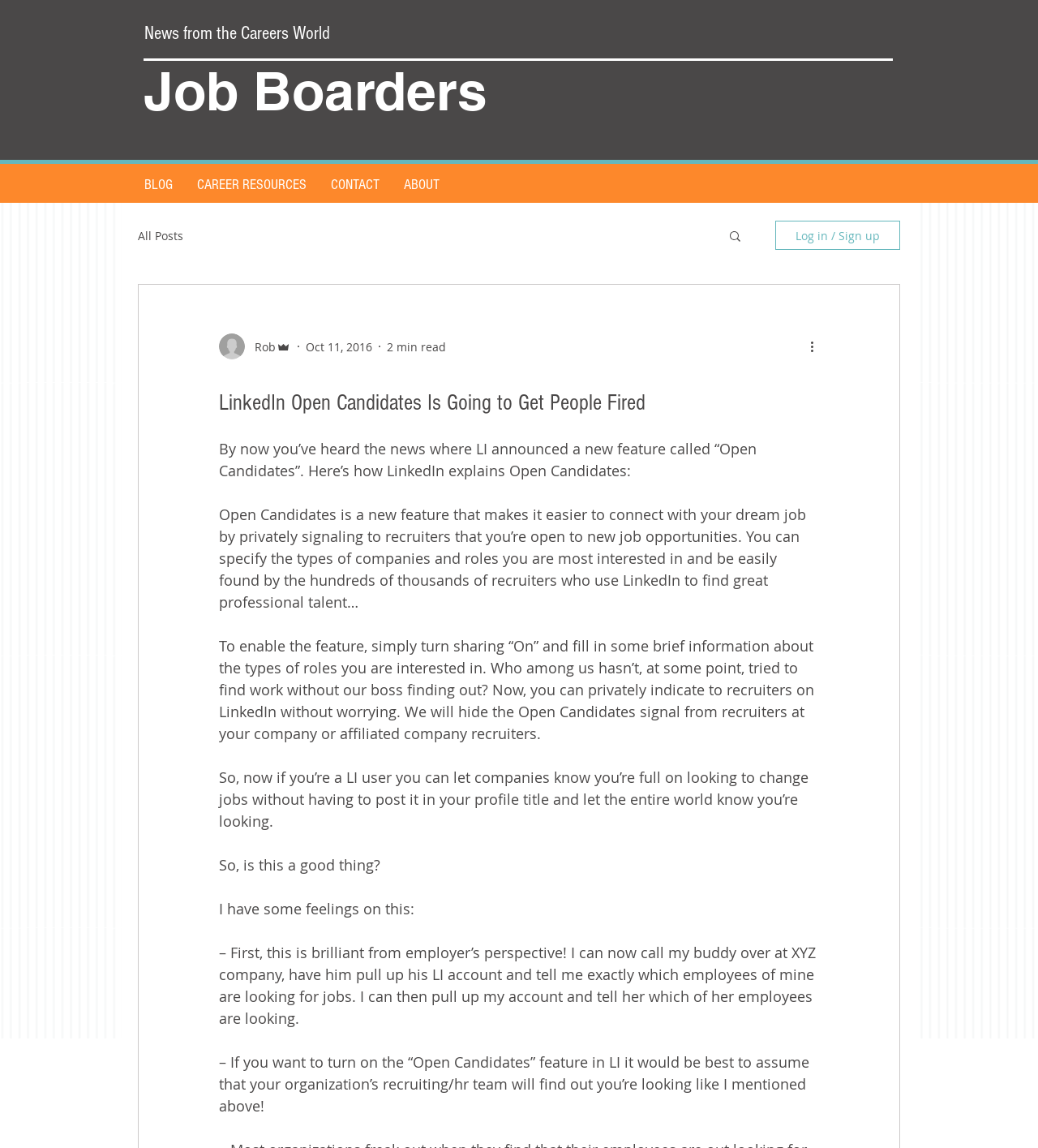Write a detailed summary of the webpage.

The webpage appears to be a blog post discussing LinkedIn's new feature called "Open Candidates". At the top of the page, there is a heading "Job Boarders" and a link with the same text. Below this, there is another heading "News from the Careers World". 

On the left side of the page, there is a navigation menu with links to "BLOG", "CAREER RESOURCES", "CONTACT", and "ABOUT". Next to this menu, there is an iframe for site search. 

The main content of the blog post starts with a heading "LinkedIn Open Candidates Is Going to Get People Fired". Below this, there is a brief introduction to the Open Candidates feature, followed by a detailed explanation of how it works and its implications. The text is divided into several paragraphs, with the author sharing their thoughts and opinions on the feature.

On the right side of the page, there is a section with a writer's picture, their name "Rob", and their role as "Admin". There is also a button to log in or sign up, and a search button with a magnifying glass icon. 

At the bottom of the page, there is a button to perform more actions, but it is not clear what these actions are. Overall, the page has a simple layout with a focus on the blog post content.